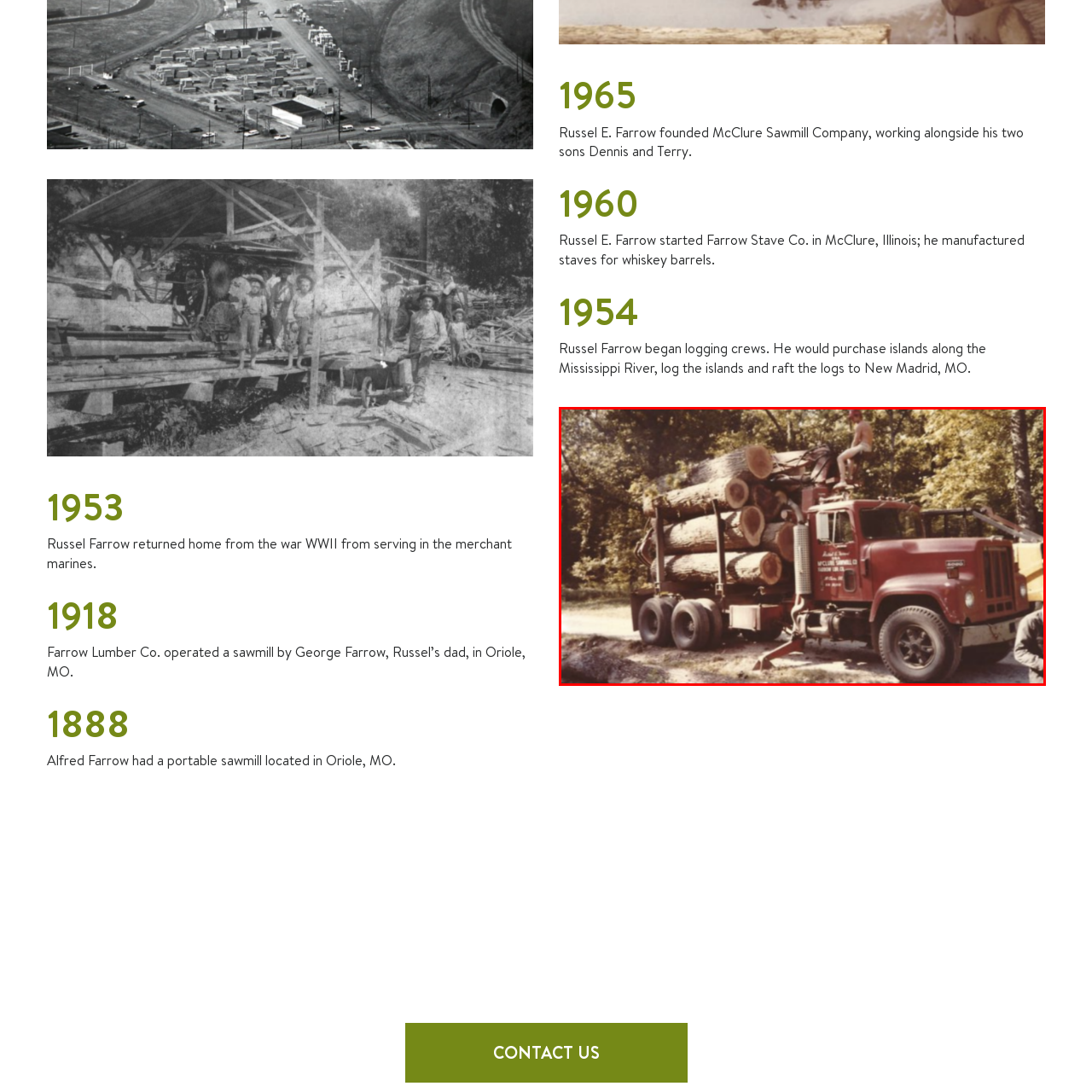Craft a detailed explanation of the image surrounded by the red outline.

The image showcases a vintage red logging truck, loaded with large tree logs, parked along a wooded path. A person, seemingly relaxed and perched on top of the logs, adds a human element to the scene. The truck, featuring a clear display of "Farrow Lumber Co." on the side, embodies the era of forestry work and emphasizes the important role of lumber in local economies. Surrounding the vehicle are lush green trees, highlighting the natural environment that supports the logging industry. This photograph captures a moment in the history of the Farrow Lumber Company, reflecting the craftsmanship and labor involved in logging during that time.